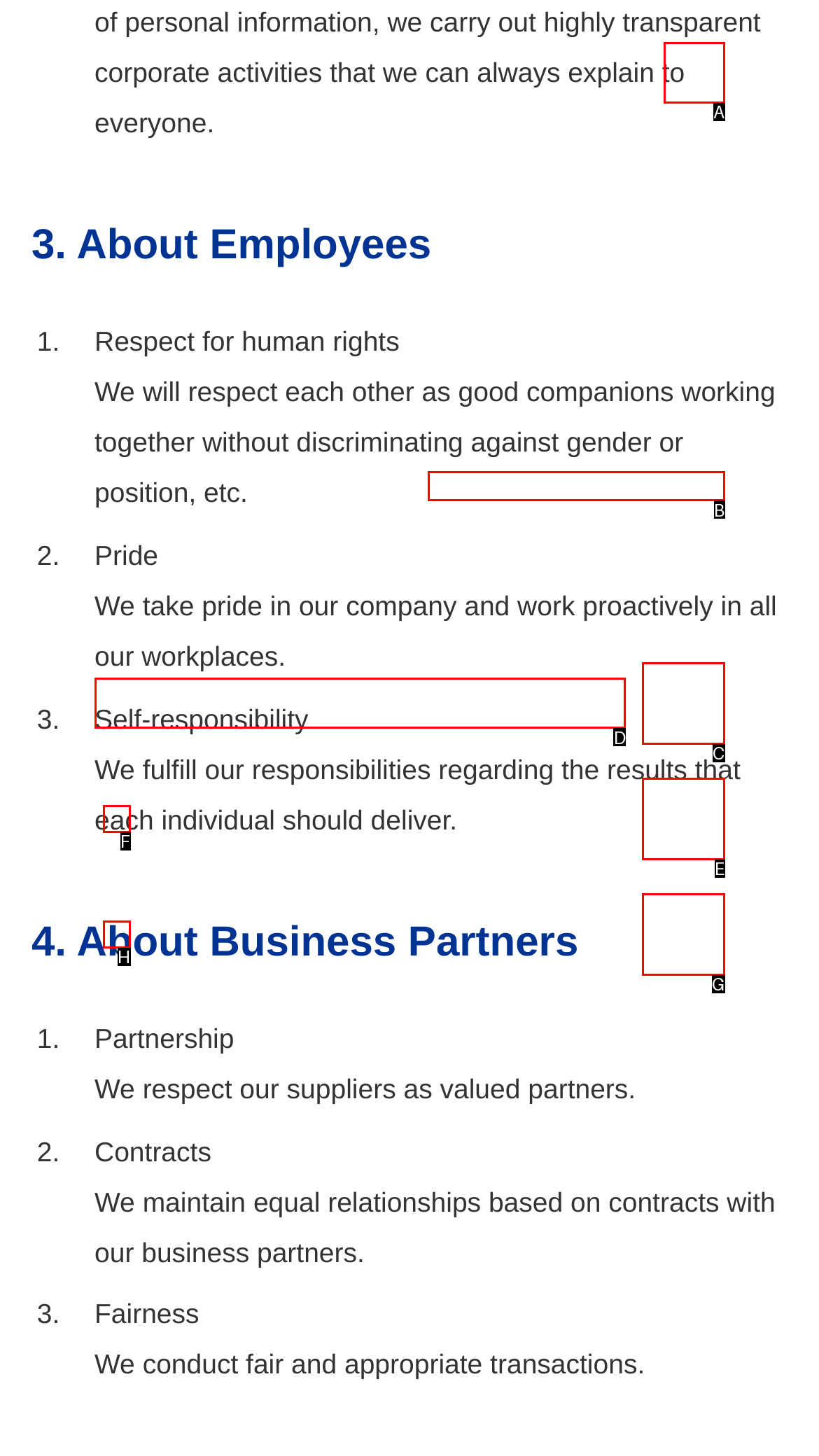Please select the letter of the HTML element that fits the description: AMERICAN GUTTER WARRIORS. Answer with the option's letter directly.

None